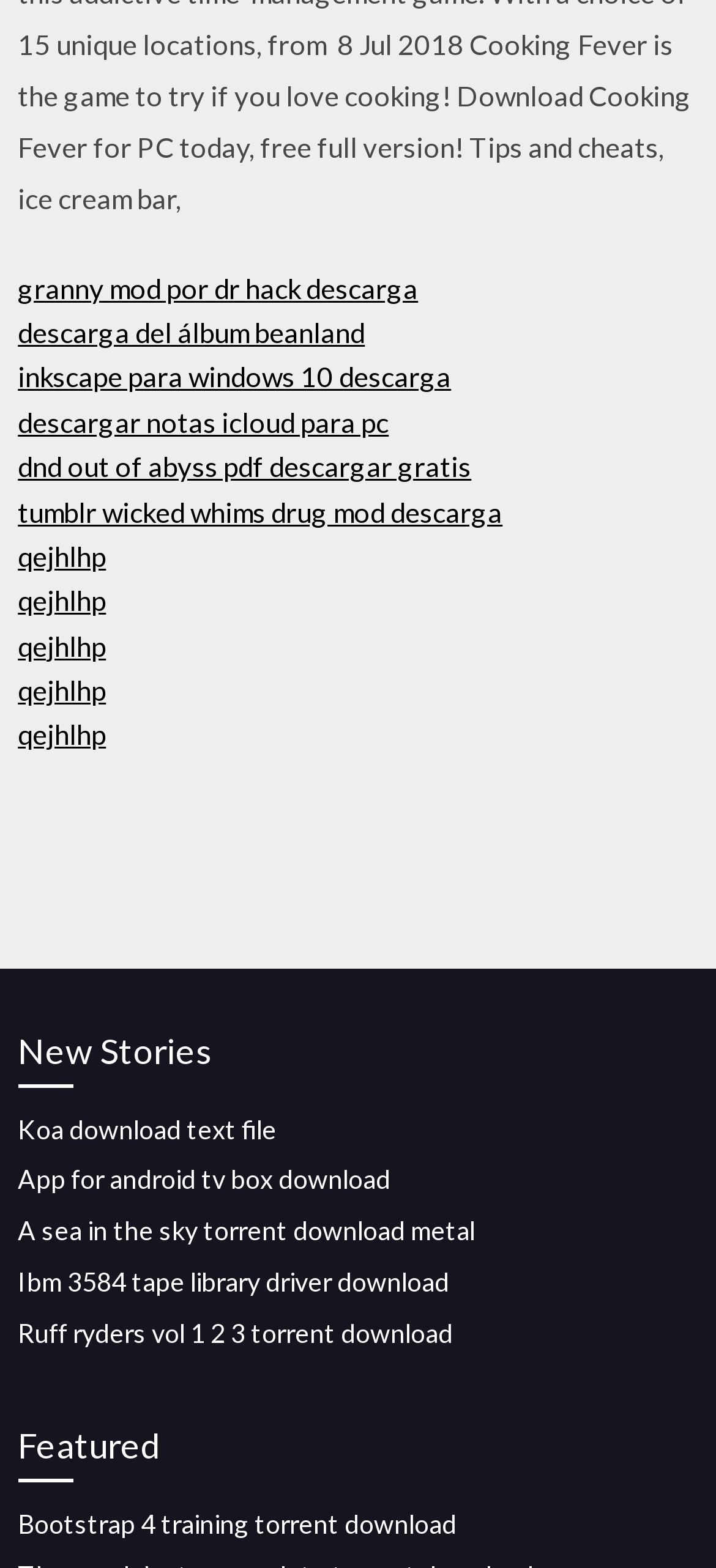Using the description "Steve Creek", predict the bounding box of the relevant HTML element.

None